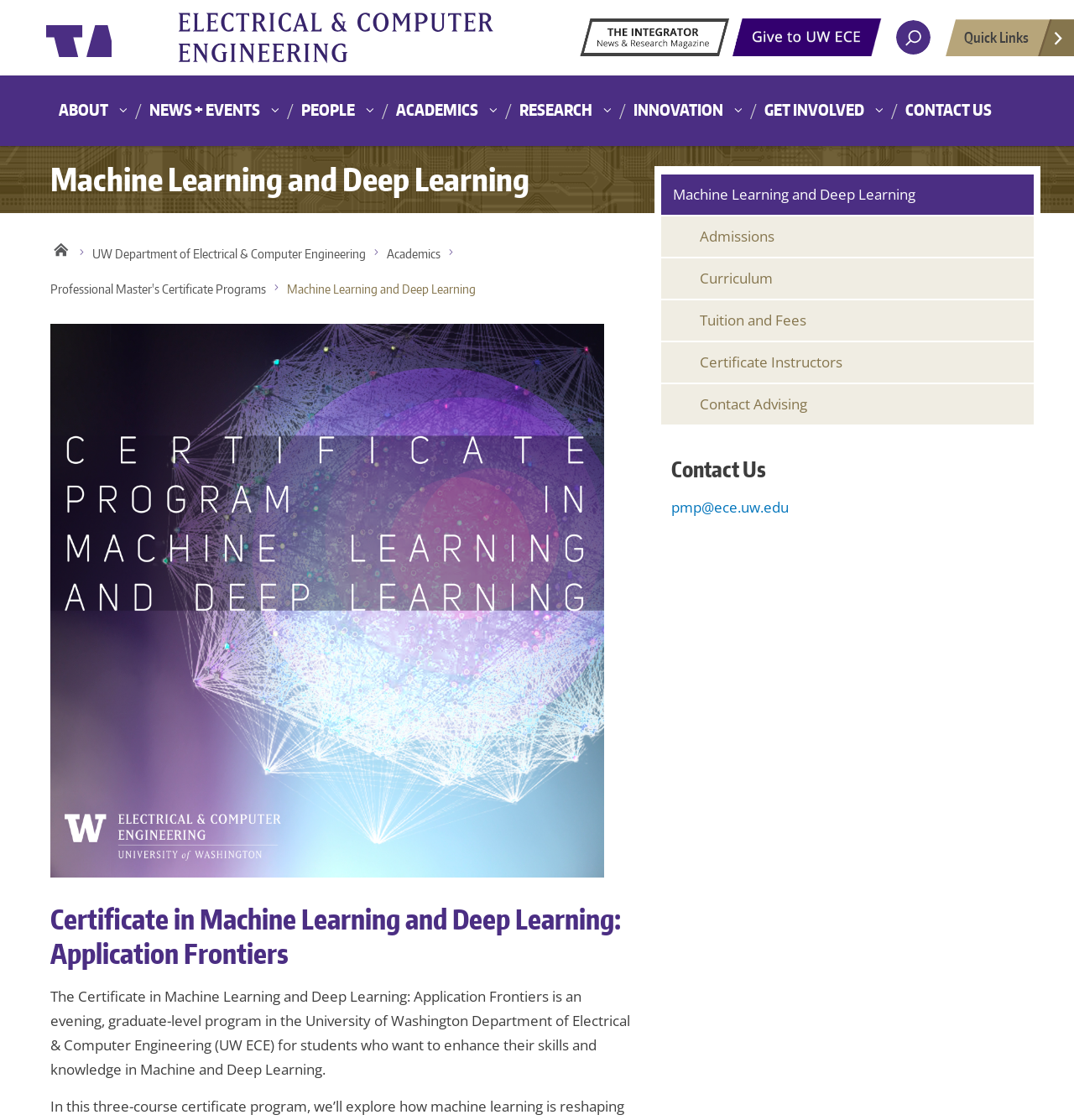Respond with a single word or phrase:
How many links are there in the breadcrumbs?

4